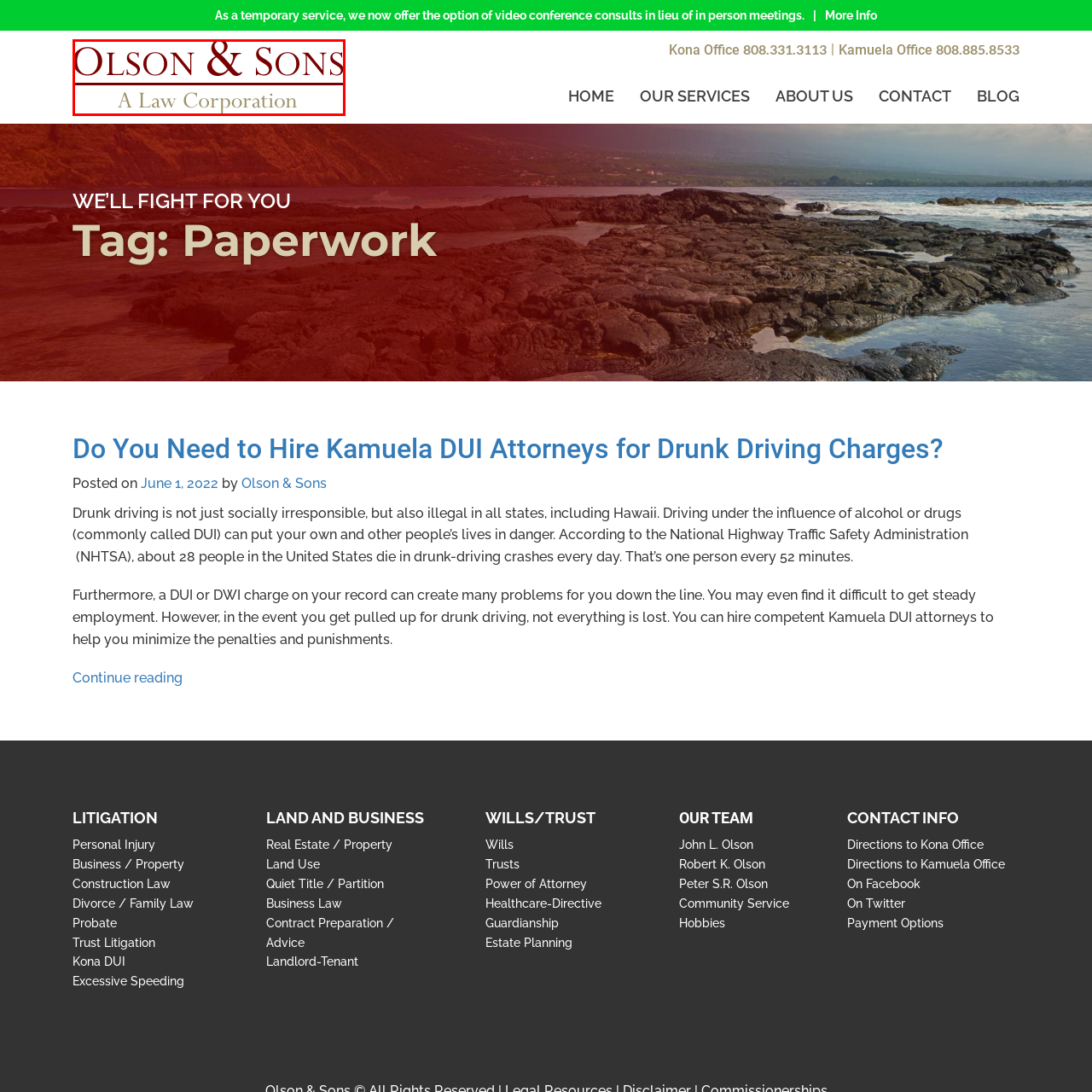What does the logo symbolize?
Examine the image within the red bounding box and provide a comprehensive answer to the question.

The logo of 'Olson & Sons' symbolizes the firm's dedication to legal services, reflecting a sense of trust and authority in the legal field.